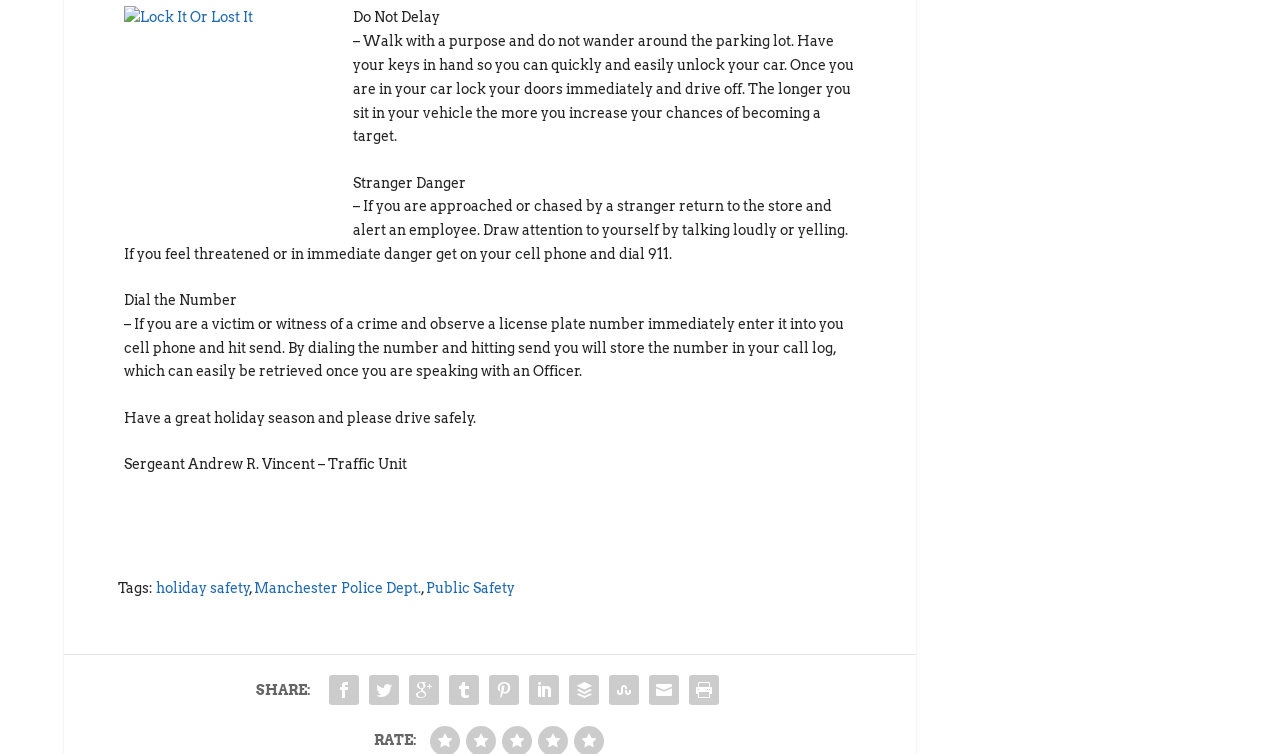Use one word or a short phrase to answer the question provided: 
What is the last safety tip mentioned?

Have a great holiday season